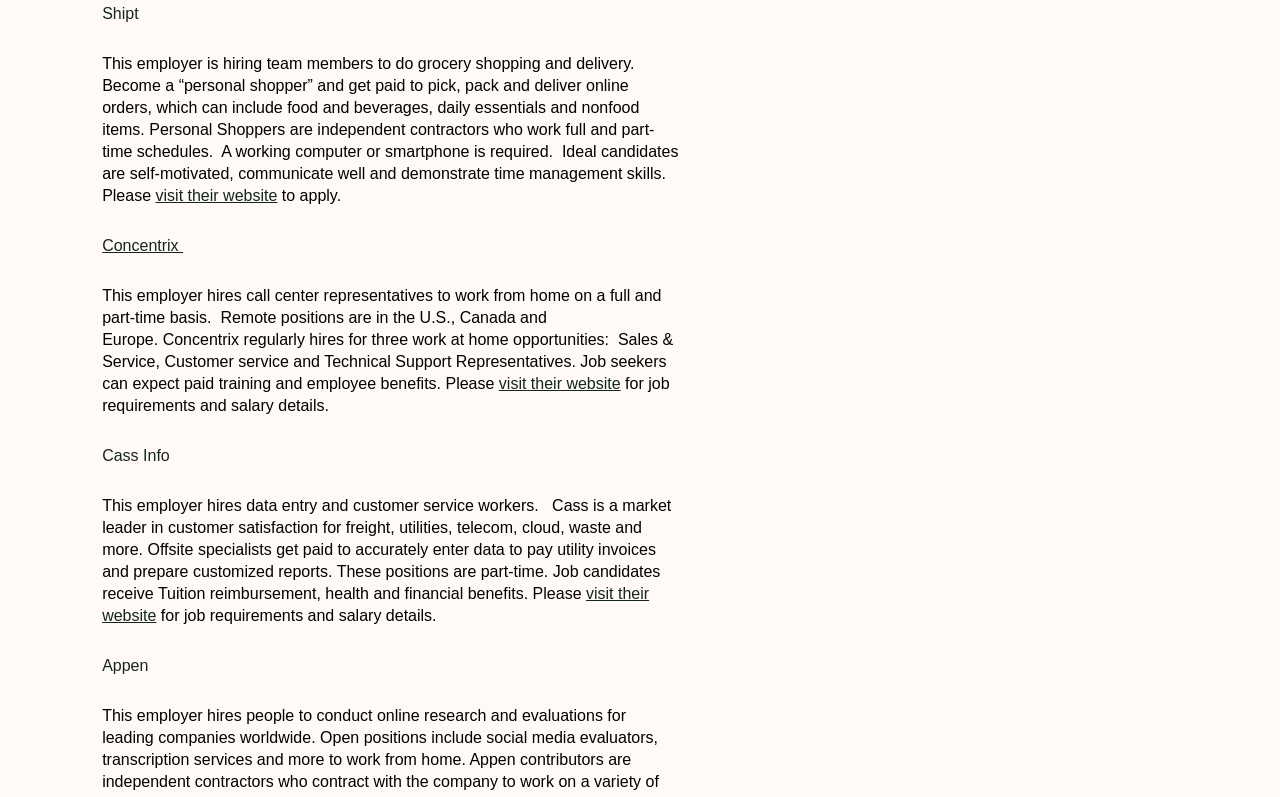How many employers are listed on this webpage?
Based on the screenshot, give a detailed explanation to answer the question.

The webpage lists four employers: Shipt, Concentrix, Cass Info, and Appen, each with their respective job opportunities and requirements.